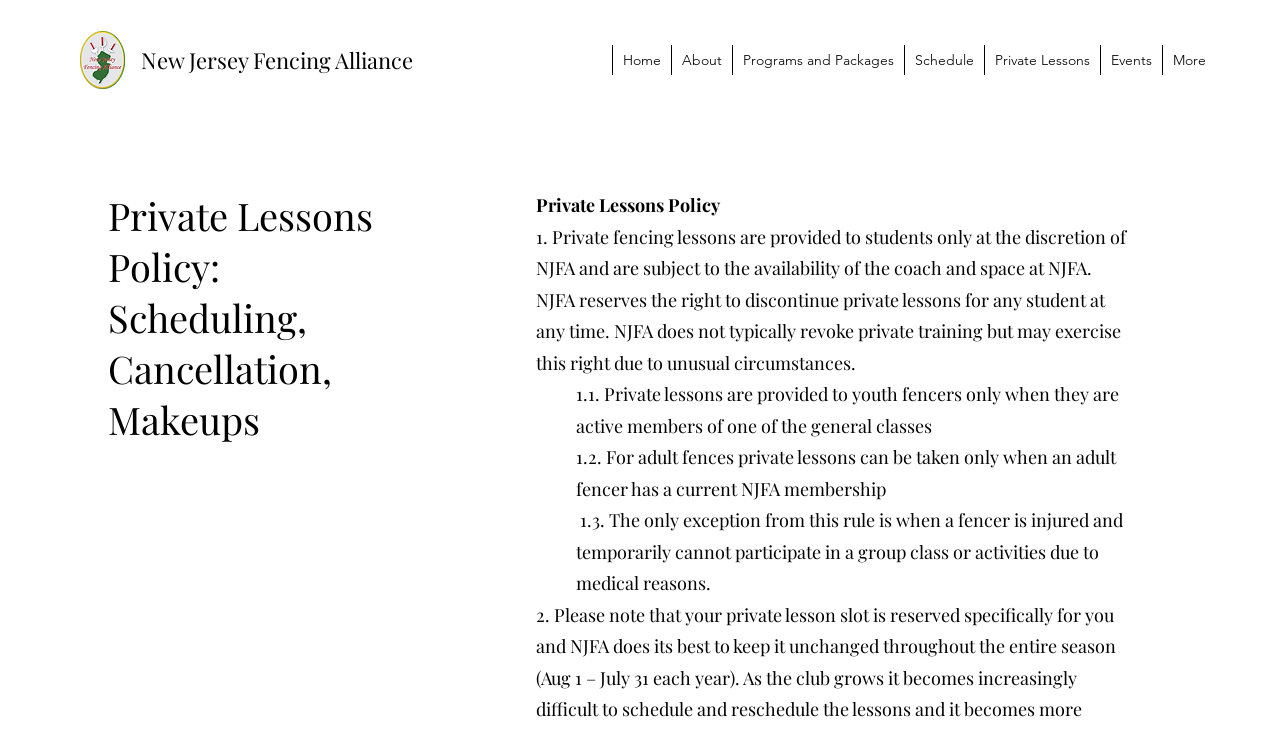Please locate the bounding box coordinates of the element that should be clicked to complete the given instruction: "Click the NJFA logo".

[0.062, 0.041, 0.098, 0.123]